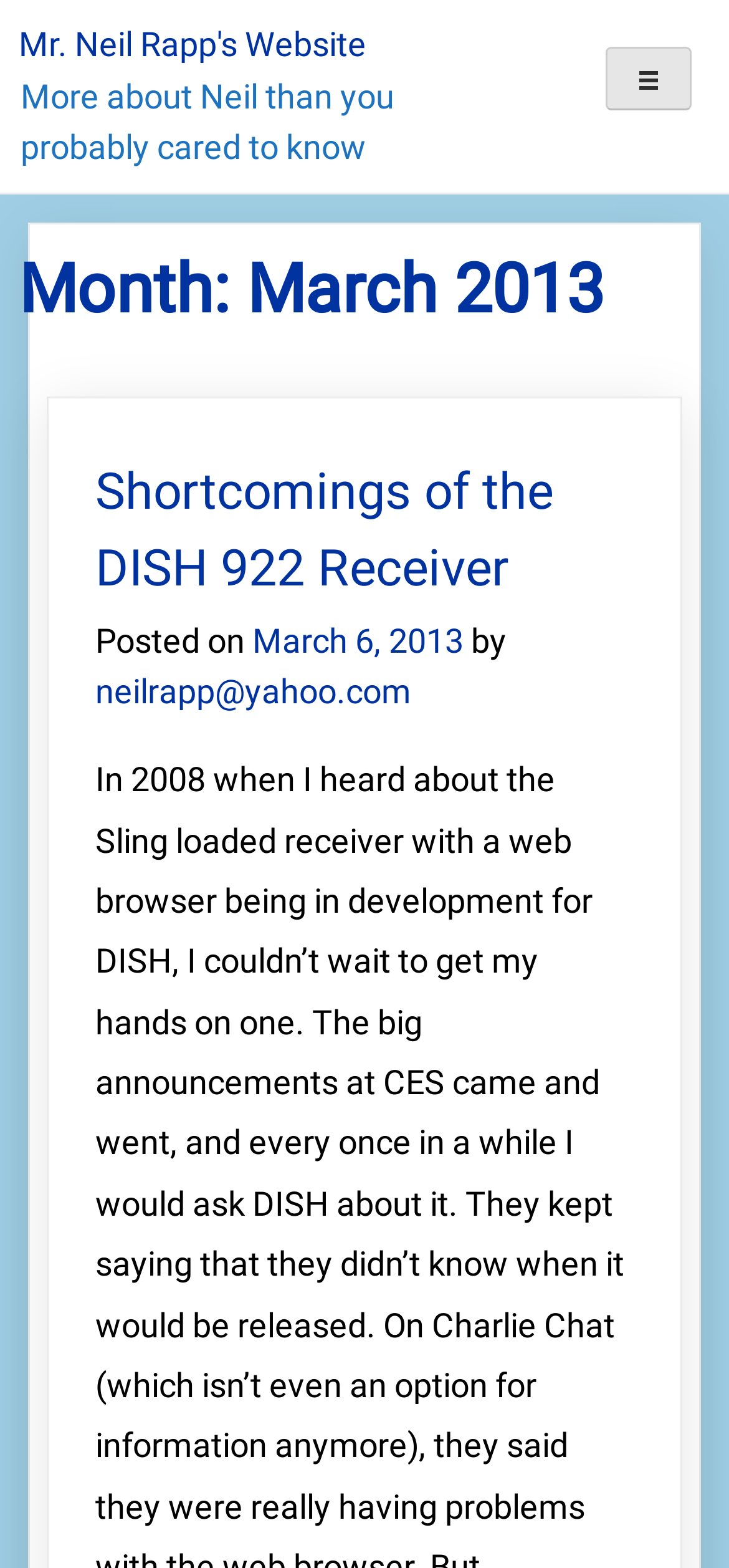Given the content of the image, can you provide a detailed answer to the question?
What is the purpose of the button with the '' icon?

The answer can be found by looking at the button with the '' icon, which has a description 'expanded: False controls: primary-menu', suggesting that the button is used to expand the primary menu.